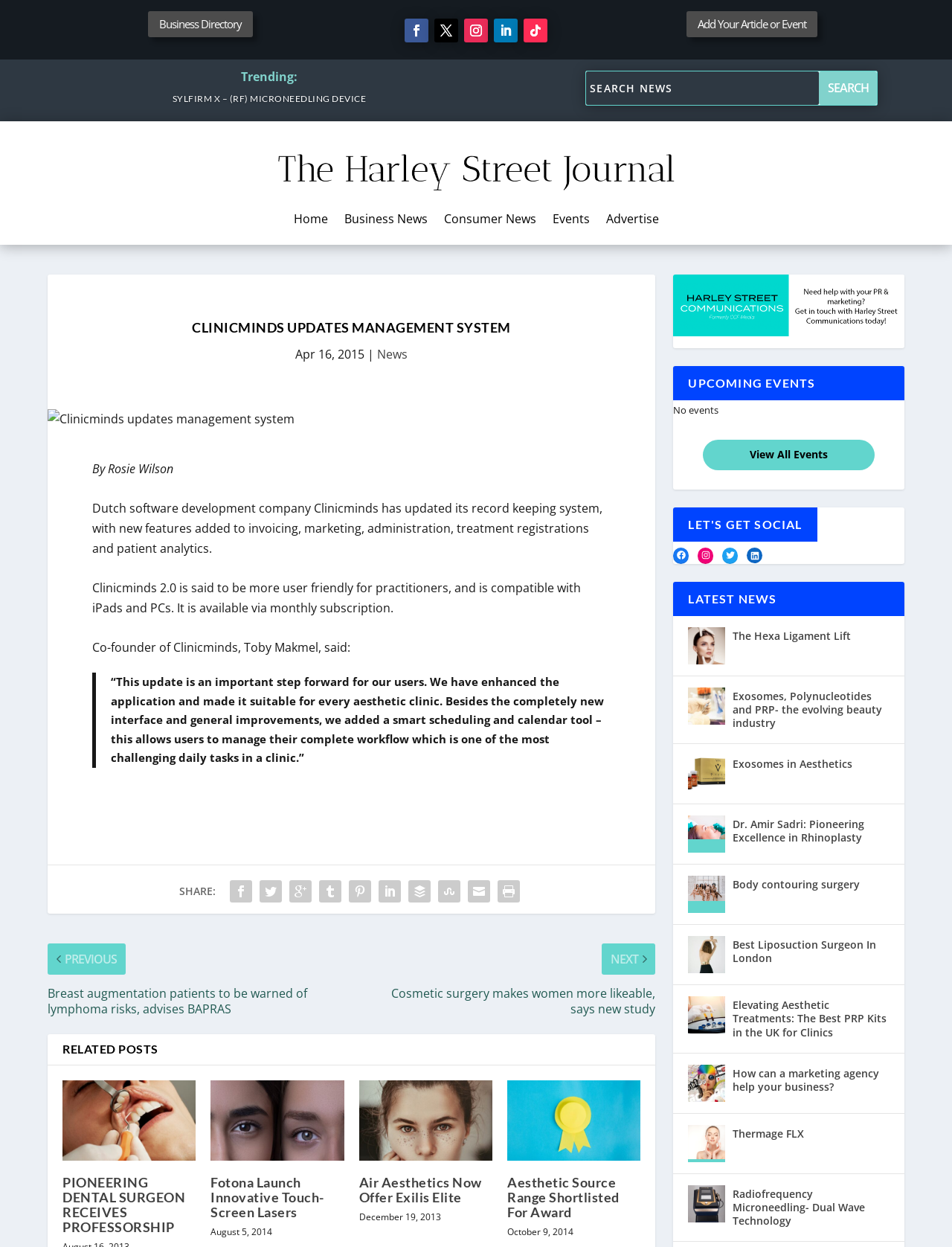Identify the bounding box coordinates for the region to click in order to carry out this instruction: "Click the 'Please sign up or log in to like this post' button". Provide the coordinates using four float numbers between 0 and 1, formatted as [left, top, right, bottom].

None